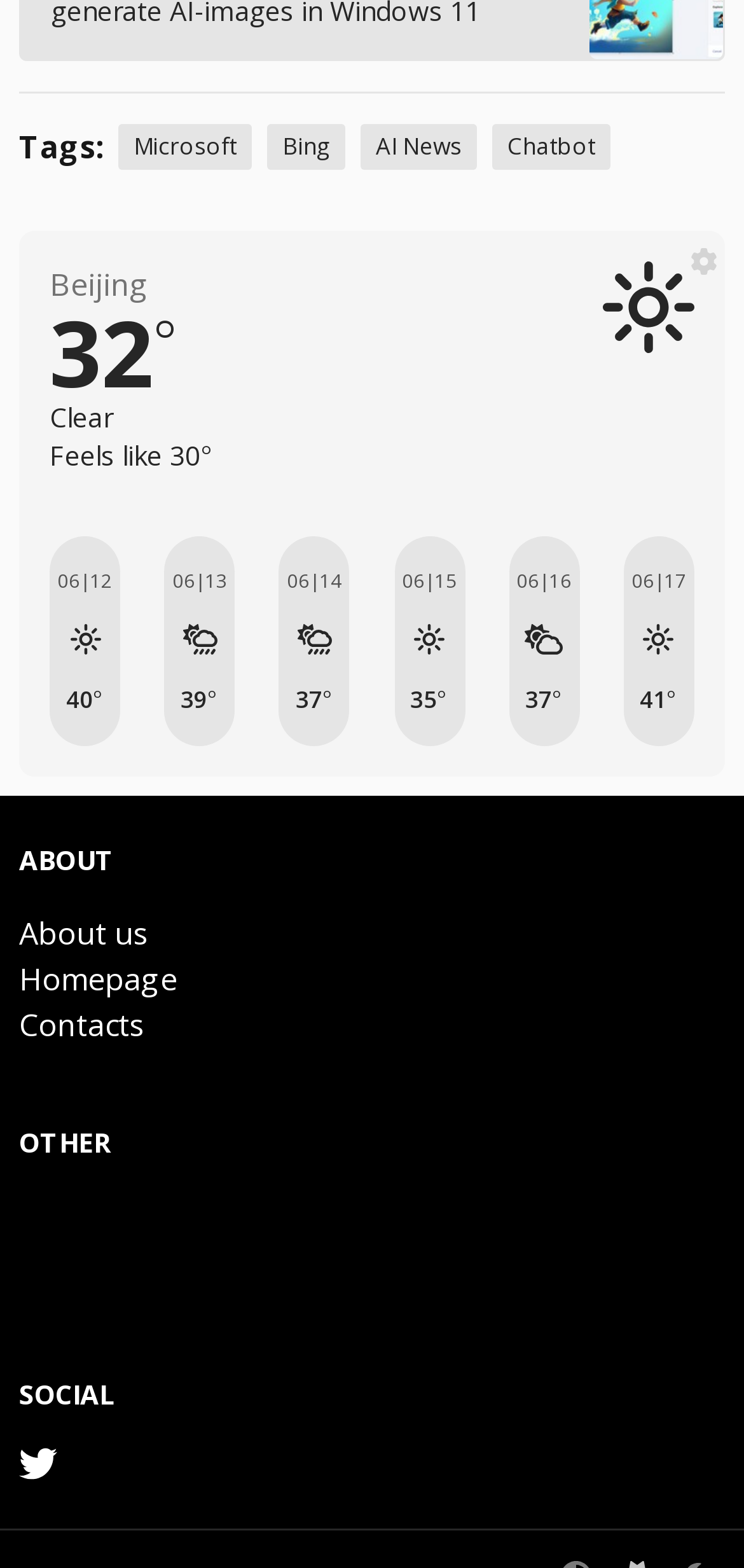Find the bounding box coordinates for the area that should be clicked to accomplish the instruction: "View Twitter".

[0.026, 0.922, 0.077, 0.946]